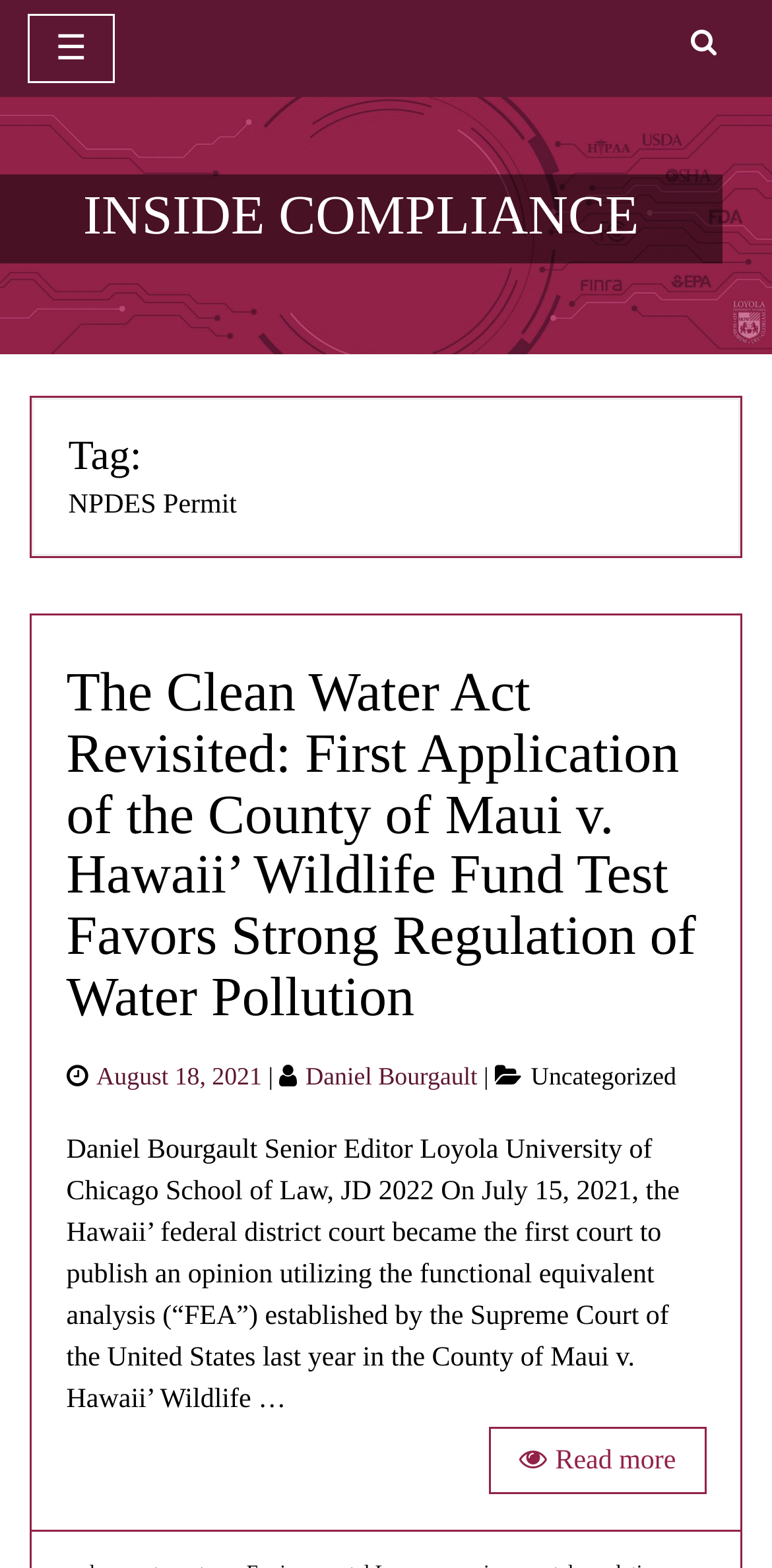Please examine the image and answer the question with a detailed explanation:
When was the article posted?

I found the posting date of the article by looking at the link element with the text 'August 18, 2021' which is a child element of the article element.